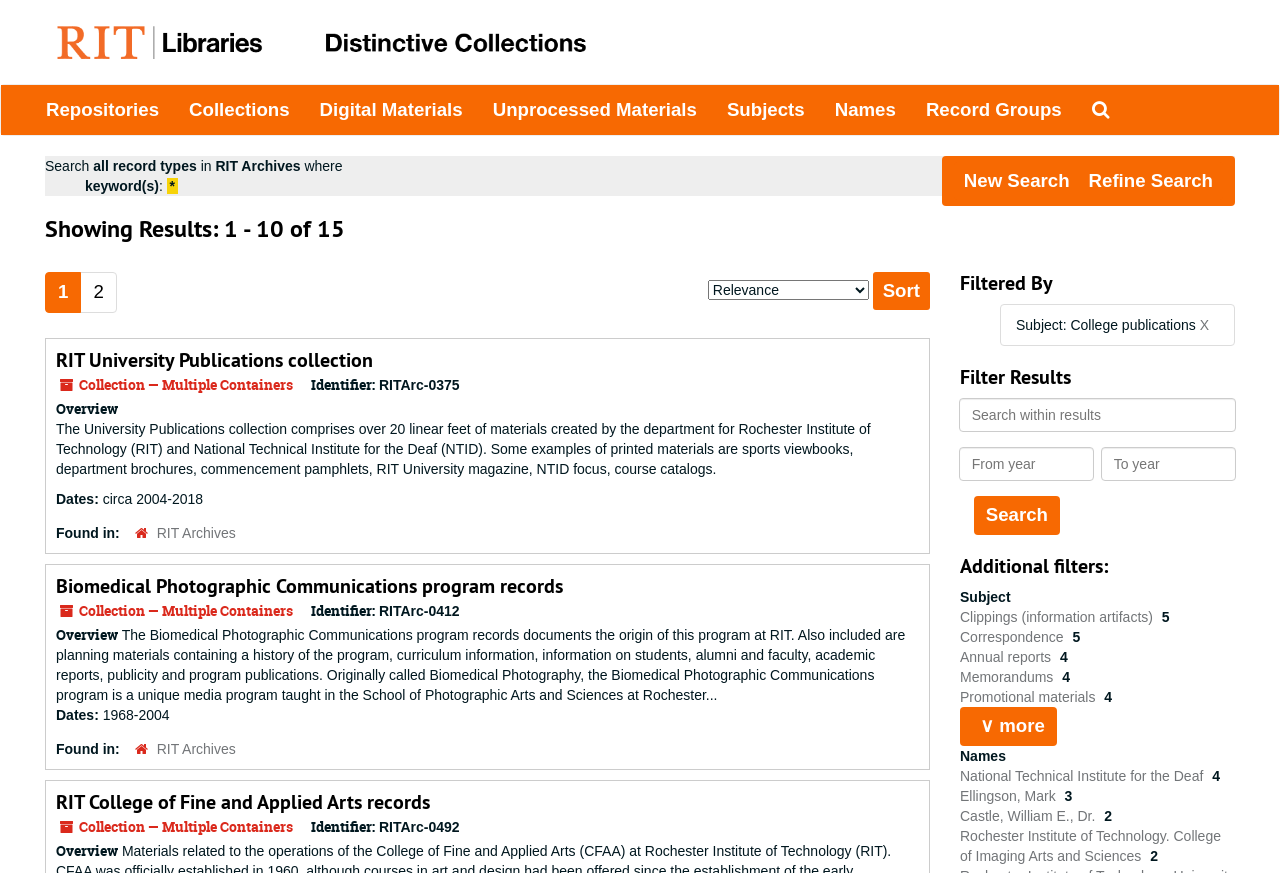What is the number of results found?
Provide a fully detailed and comprehensive answer to the question.

The number of results found is indicated at the top of the webpage, which says 'Found 15 Results | RIT's Distinctive Collections'.